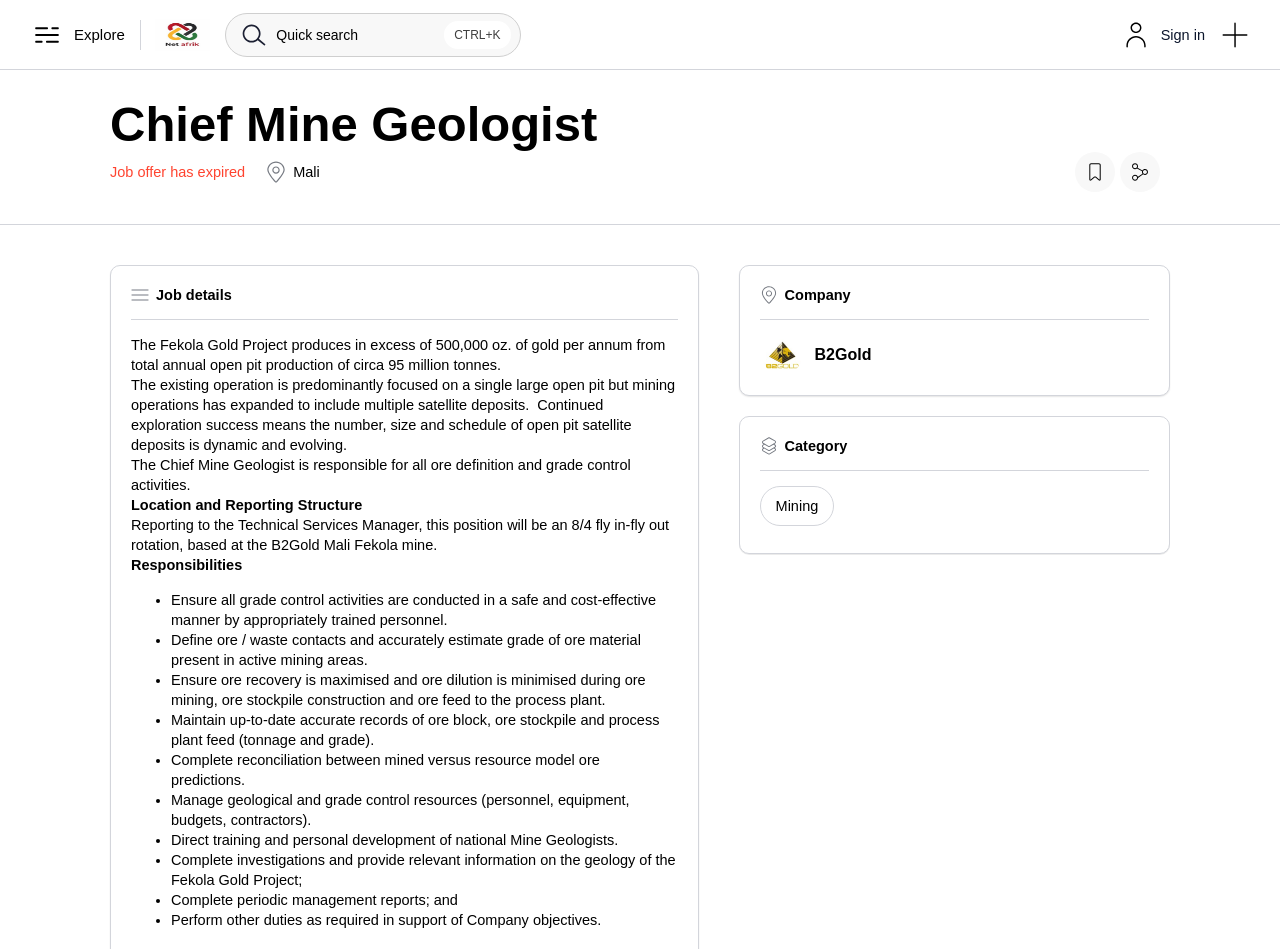What is the annual gold production of the Fekola Gold Project?
Carefully examine the image and provide a detailed answer to the question.

The annual gold production is mentioned in the text as 'The Fekola Gold Project produces in excess of 500,000 oz. of gold per annum from total annual open pit production of circa 95 million tonnes.'